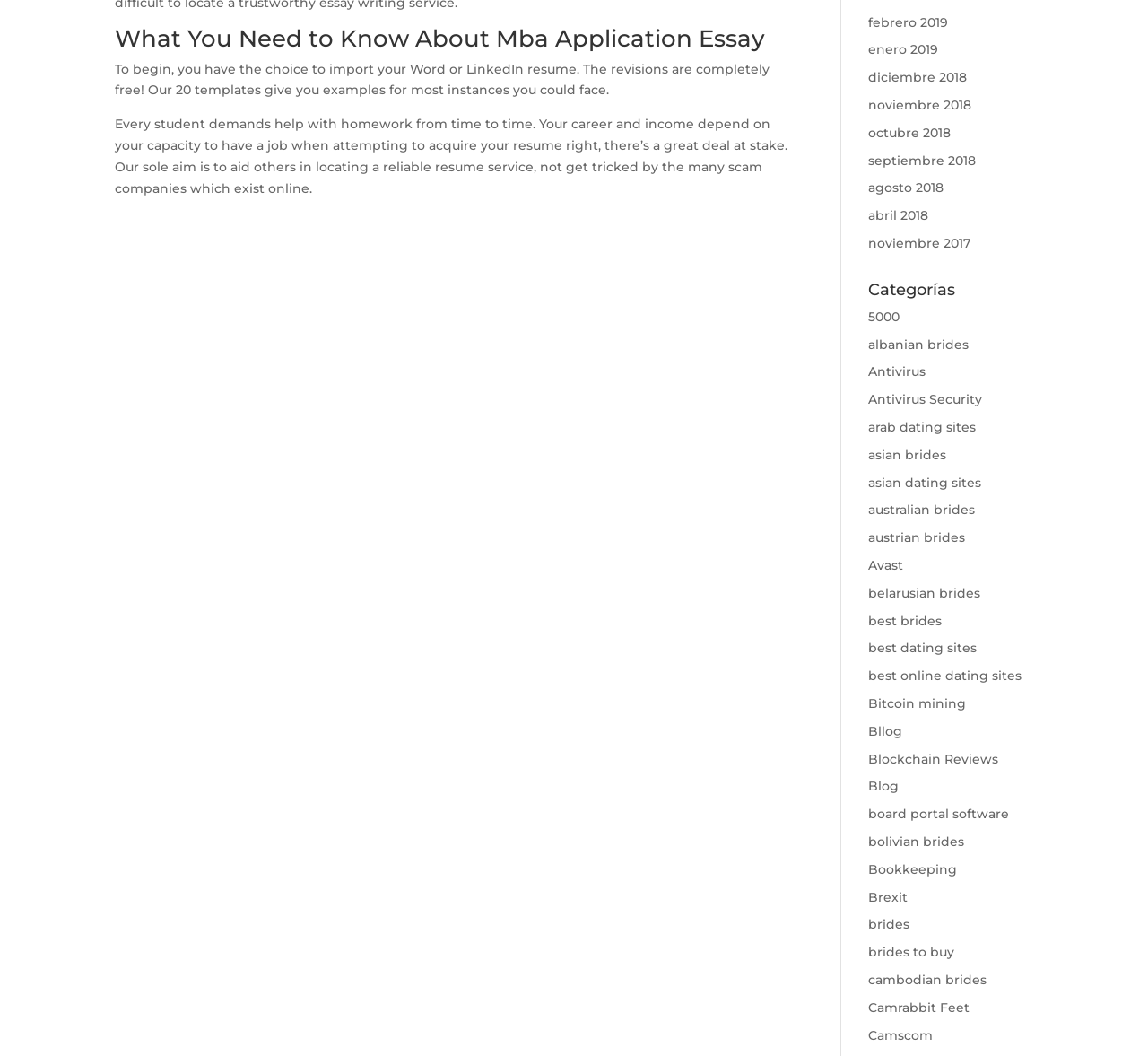Identify the bounding box coordinates of the area that should be clicked in order to complete the given instruction: "Click on the 'febrero 2019' link". The bounding box coordinates should be four float numbers between 0 and 1, i.e., [left, top, right, bottom].

[0.756, 0.013, 0.826, 0.029]